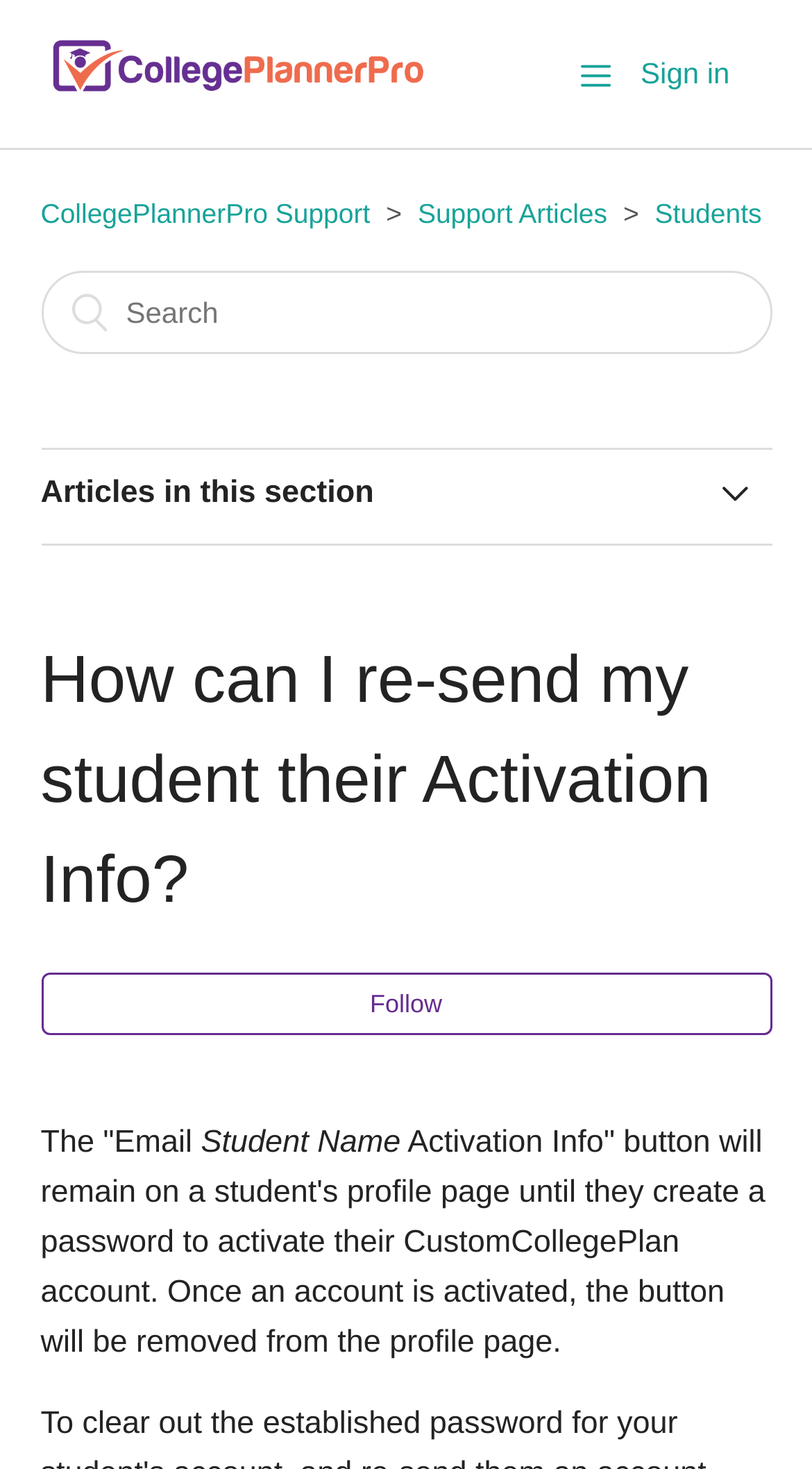Specify the bounding box coordinates of the element's area that should be clicked to execute the given instruction: "Read the article about re-sending student activation info". The coordinates should be four float numbers between 0 and 1, i.e., [left, top, right, bottom].

[0.05, 0.427, 0.95, 0.632]